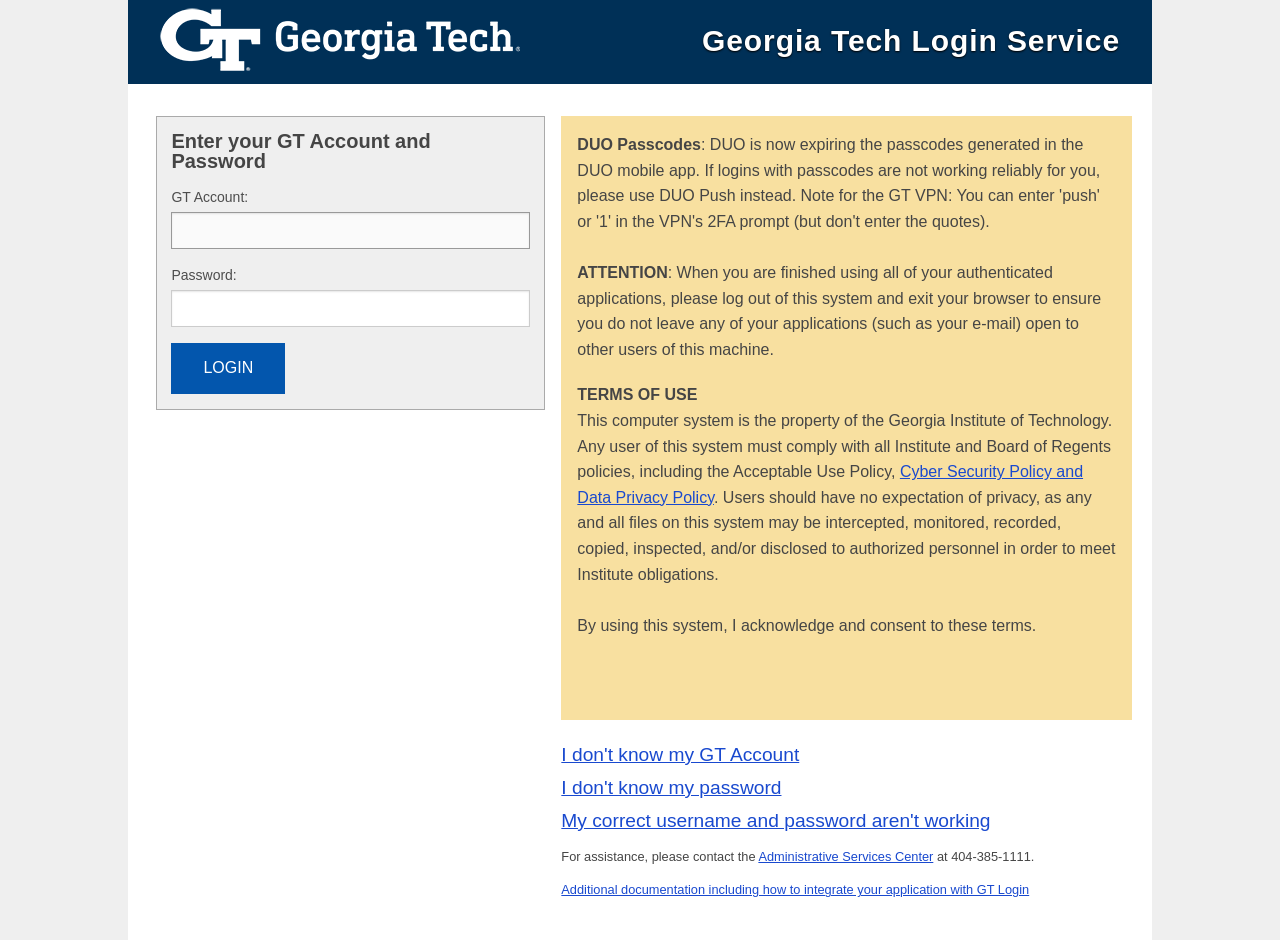Using the elements shown in the image, answer the question comprehensively: How can users get assistance with login issues?

Users can get assistance with login issues by contacting the Administrative Services Center, as indicated by the static text and link on the webpage, which also provides a phone number for contact.